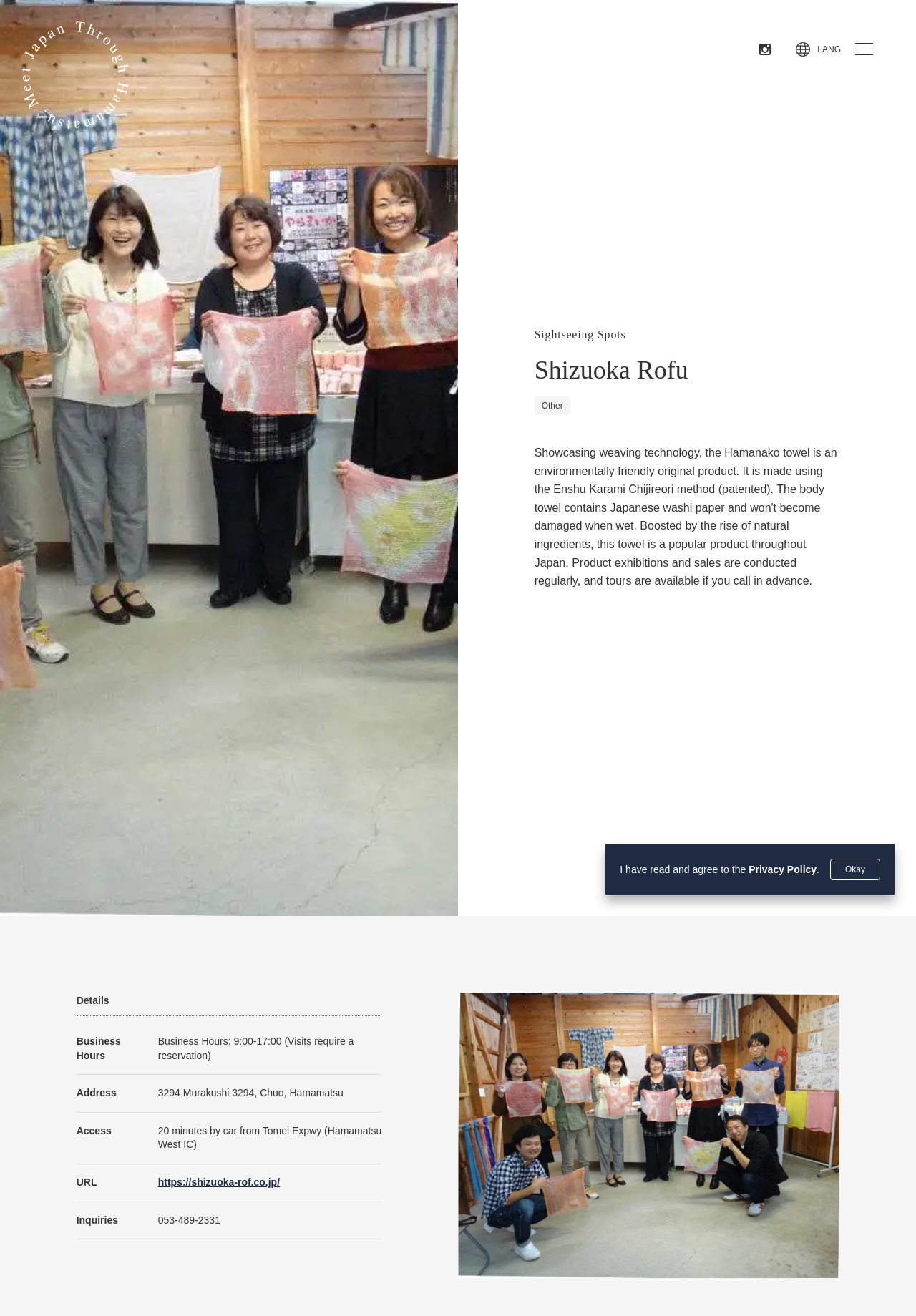Use a single word or phrase to answer the following:
What is the address of the company?

3294 Murakushi 3294, Chuo, Hamamatsu